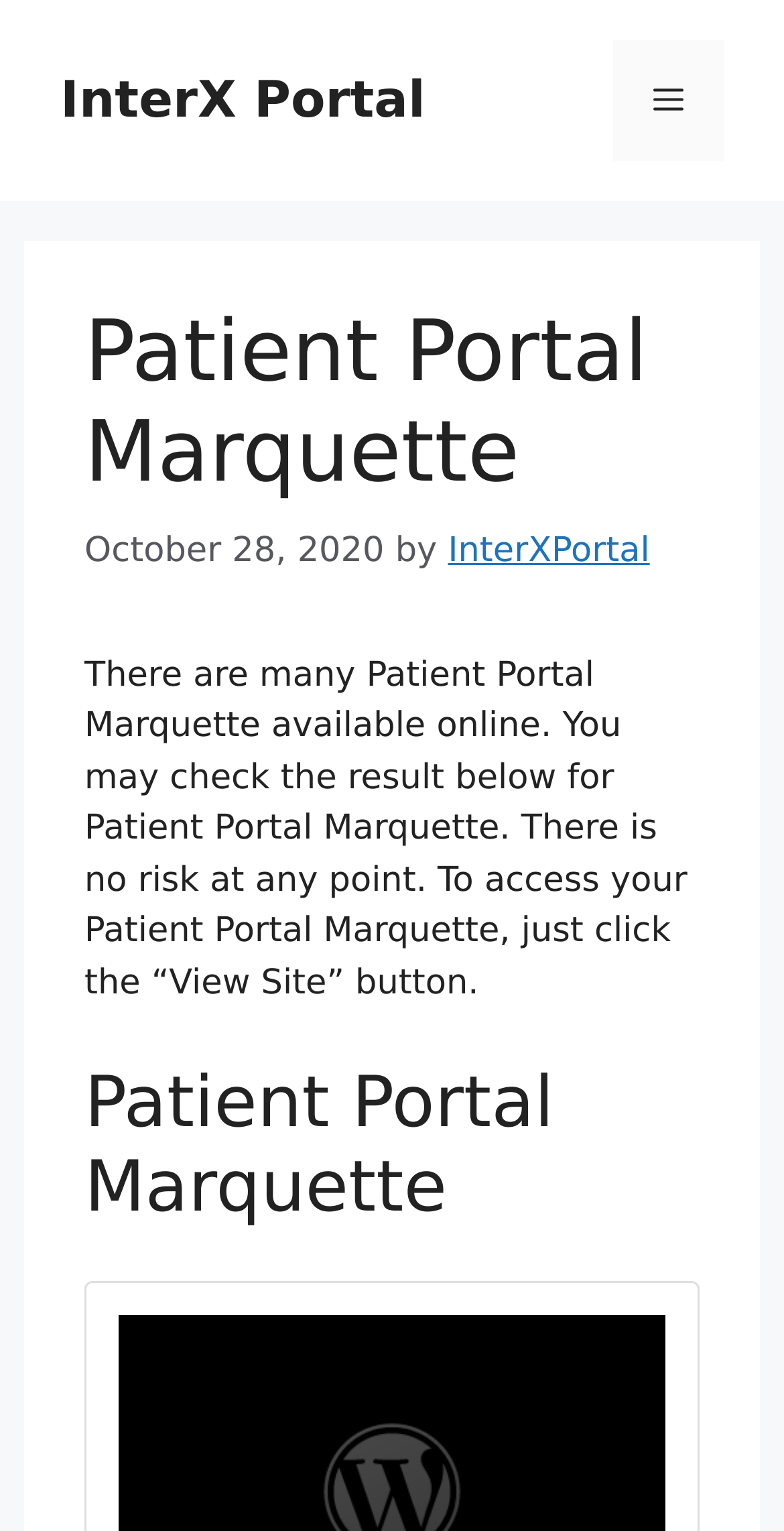Answer the question briefly using a single word or phrase: 
What is the purpose of the 'View Site' button?

To access Patient Portal Marquette